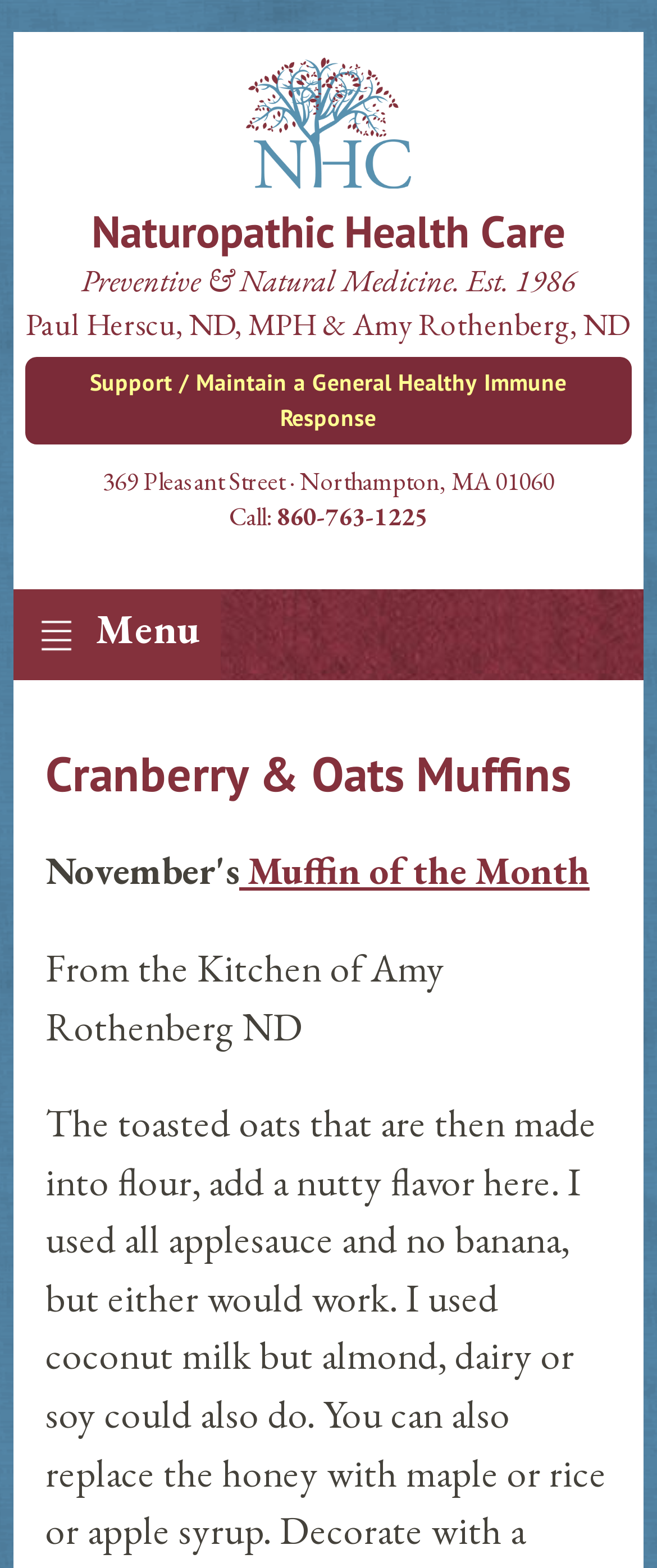Extract the text of the main heading from the webpage.

Naturopathic Health Care